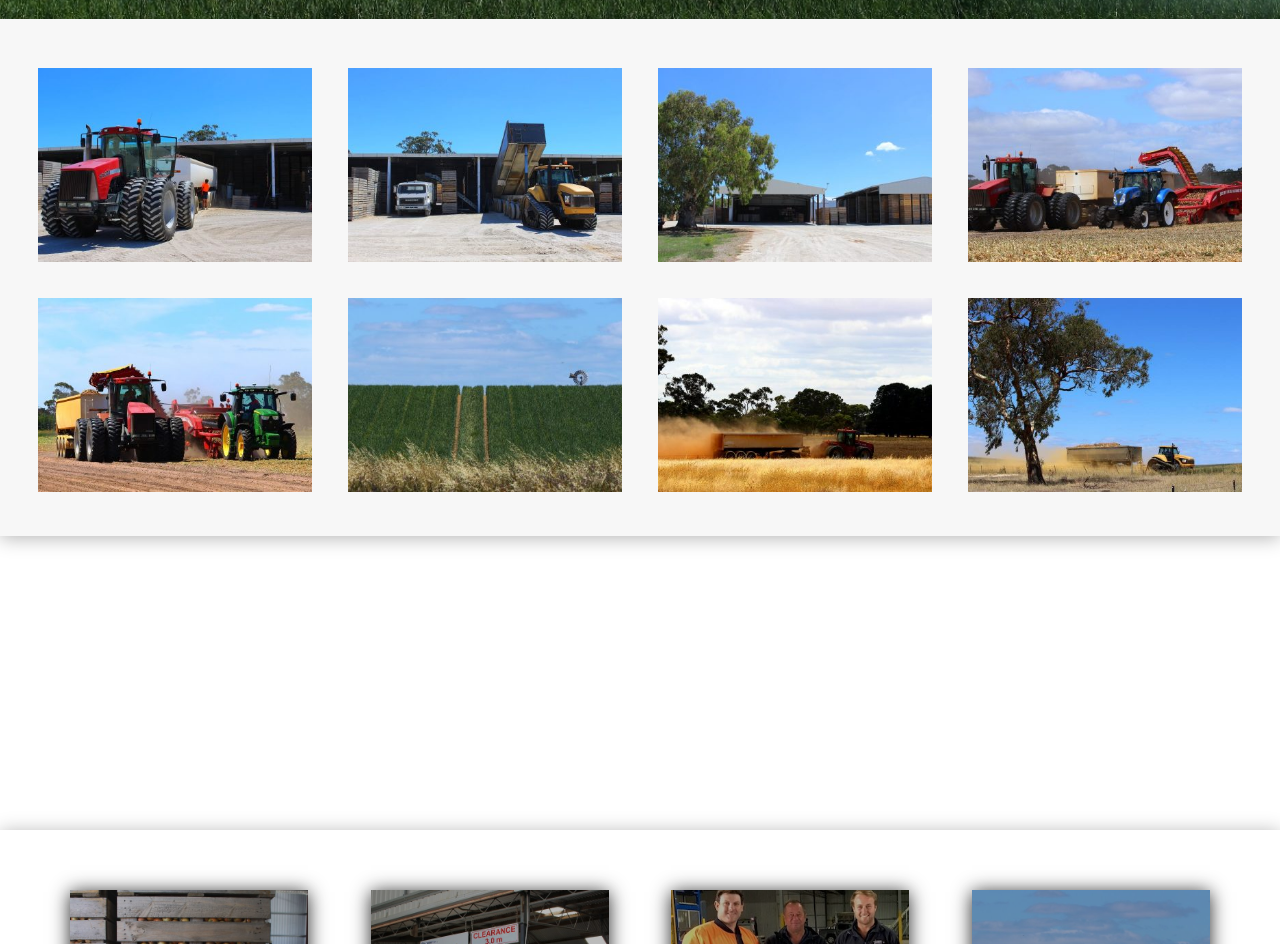Please provide the bounding box coordinates for the element that needs to be clicked to perform the instruction: "Click the Become a Customer heading". The coordinates must consist of four float numbers between 0 and 1, formatted as [left, top, right, bottom].

[0.1, 0.633, 0.717, 0.714]